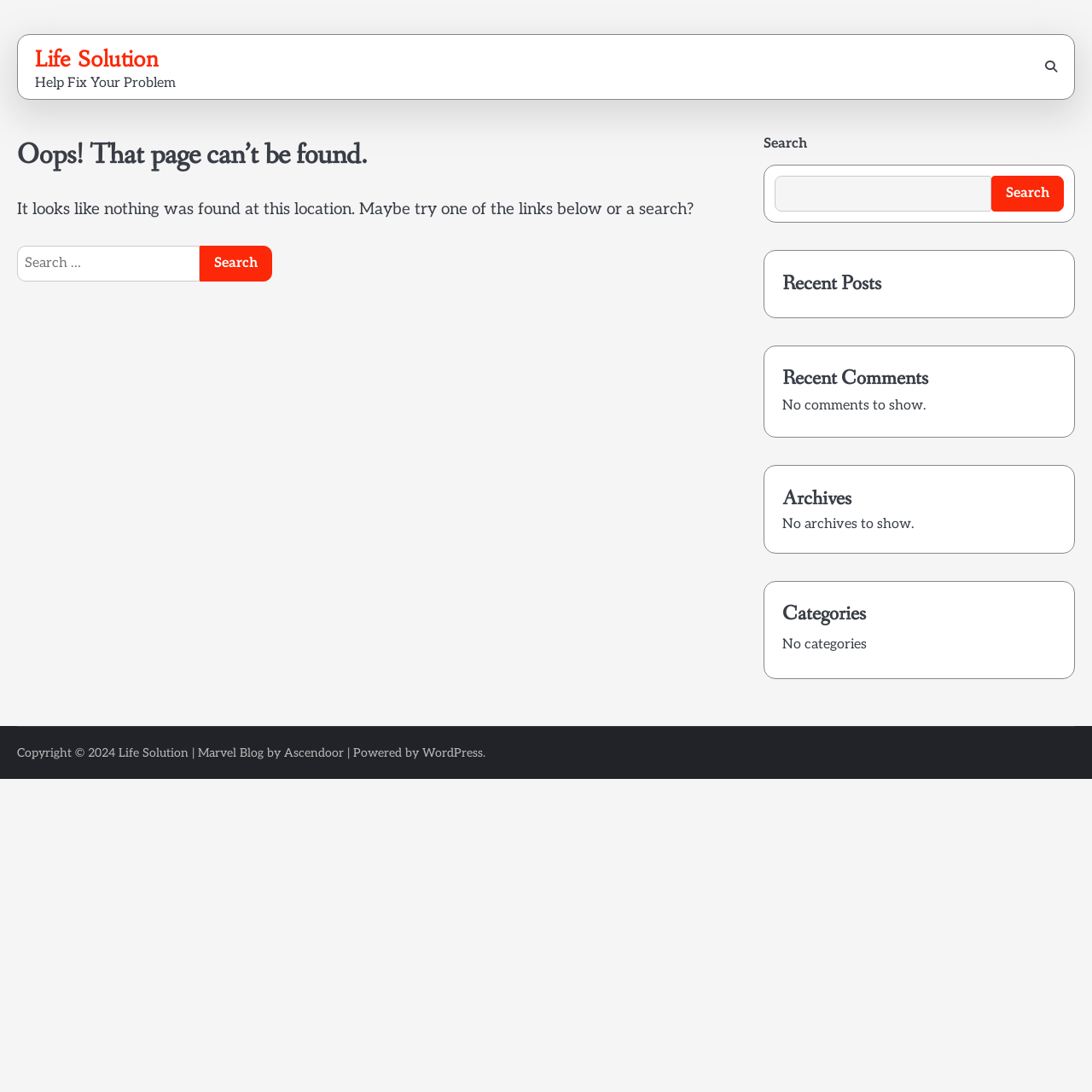Please identify the bounding box coordinates of the element I should click to complete this instruction: 'Go to the homepage'. The coordinates should be given as four float numbers between 0 and 1, like this: [left, top, right, bottom].

[0.109, 0.683, 0.173, 0.696]